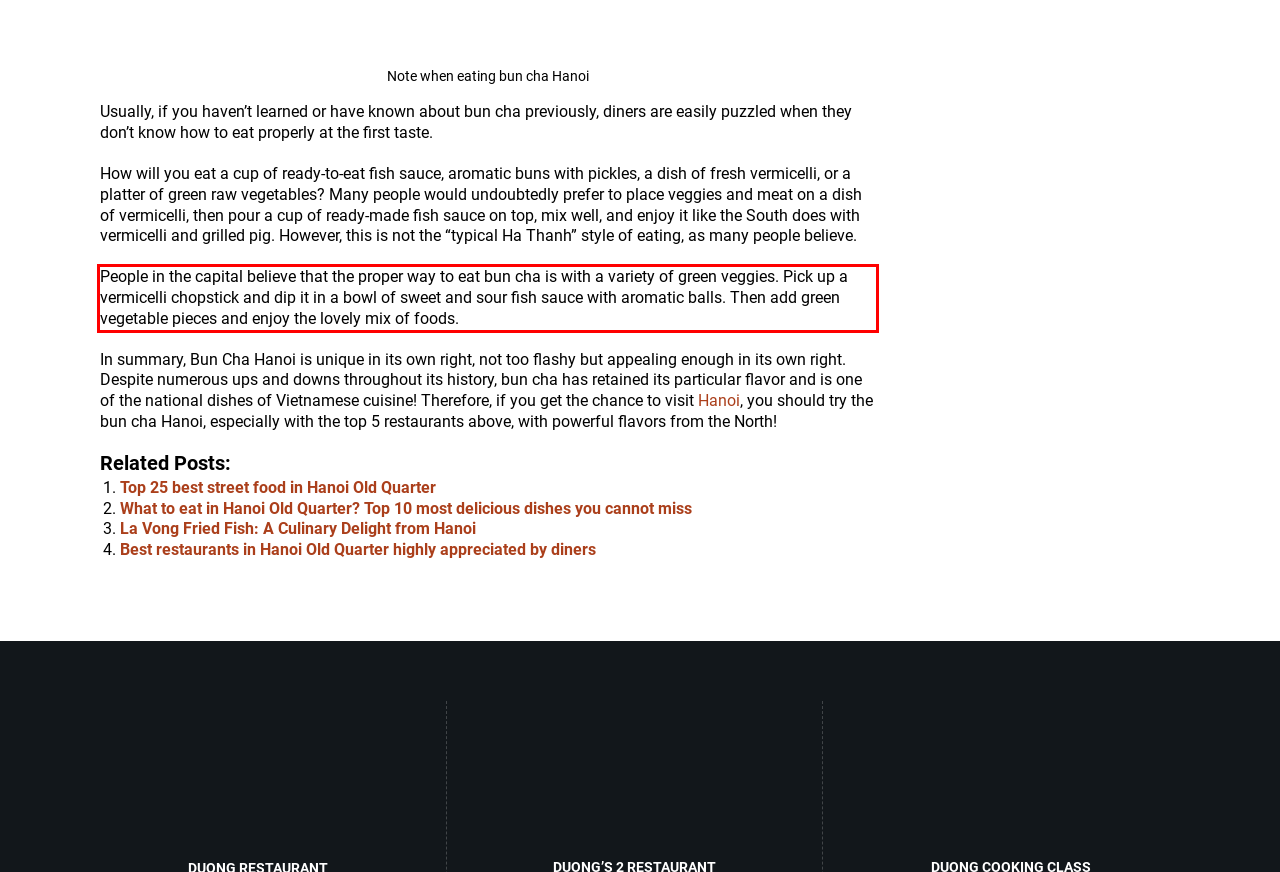Please extract the text content from the UI element enclosed by the red rectangle in the screenshot.

People in the capital believe that the proper way to eat bun cha is with a variety of green veggies. Pick up a vermicelli chopstick and dip it in a bowl of sweet and sour fish sauce with aromatic balls. Then add green vegetable pieces and enjoy the lovely mix of foods.